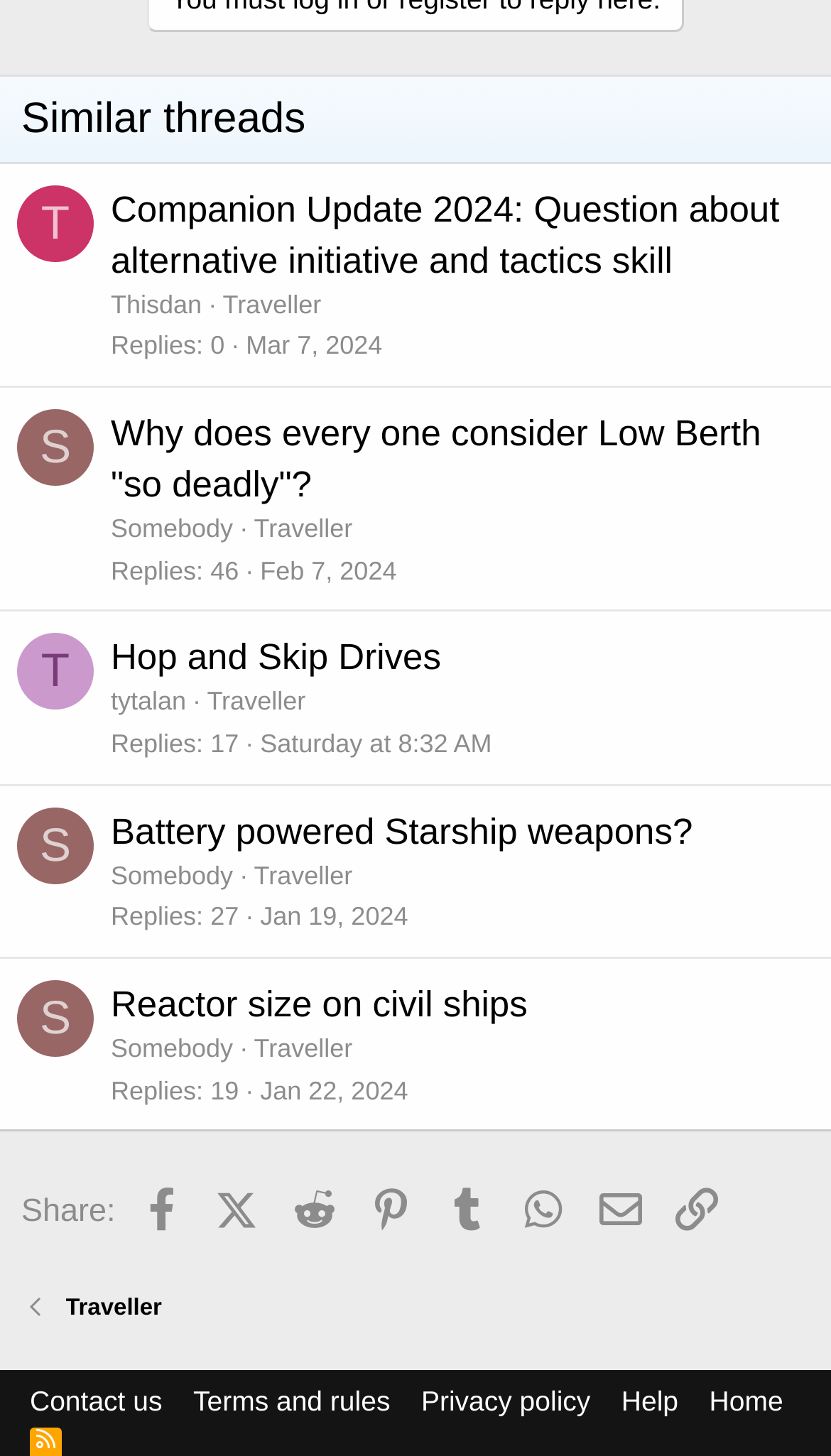Determine the bounding box coordinates of the area to click in order to meet this instruction: "Share the page on Facebook".

[0.225, 0.816, 0.394, 0.841]